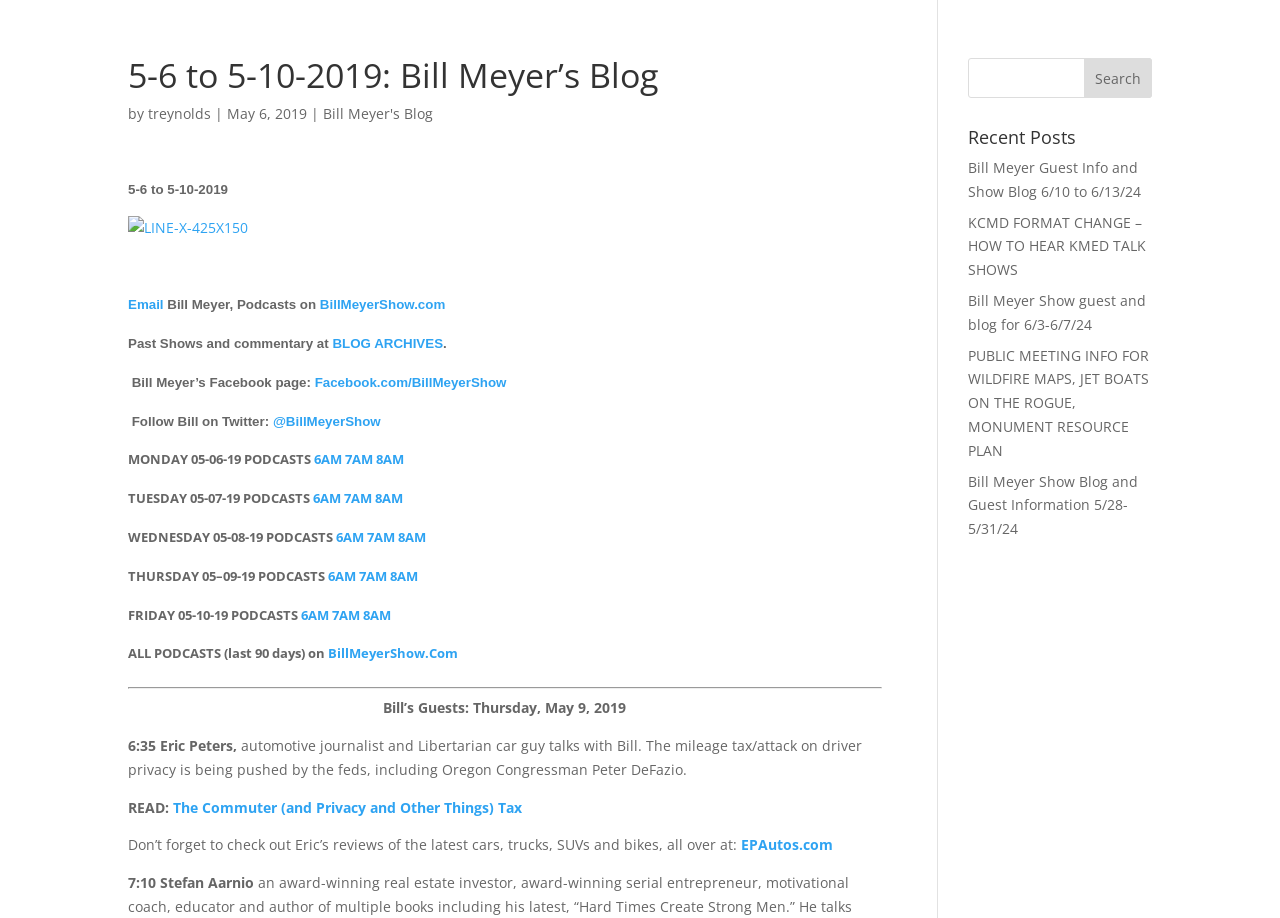Indicate the bounding box coordinates of the clickable region to achieve the following instruction: "Check recent posts."

[0.756, 0.139, 0.9, 0.17]